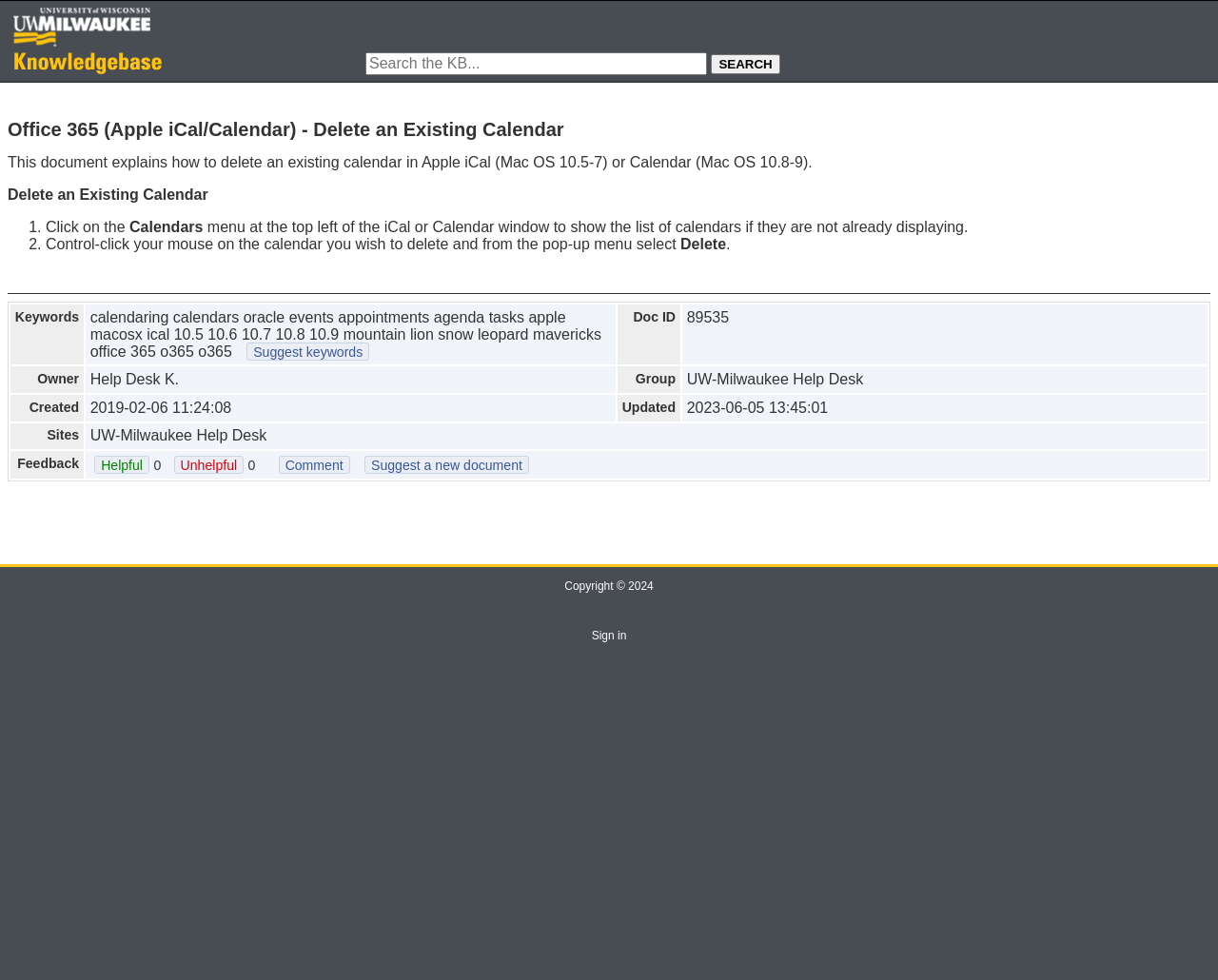Find the bounding box coordinates for the element described here: "Sign in".

[0.486, 0.642, 0.514, 0.655]